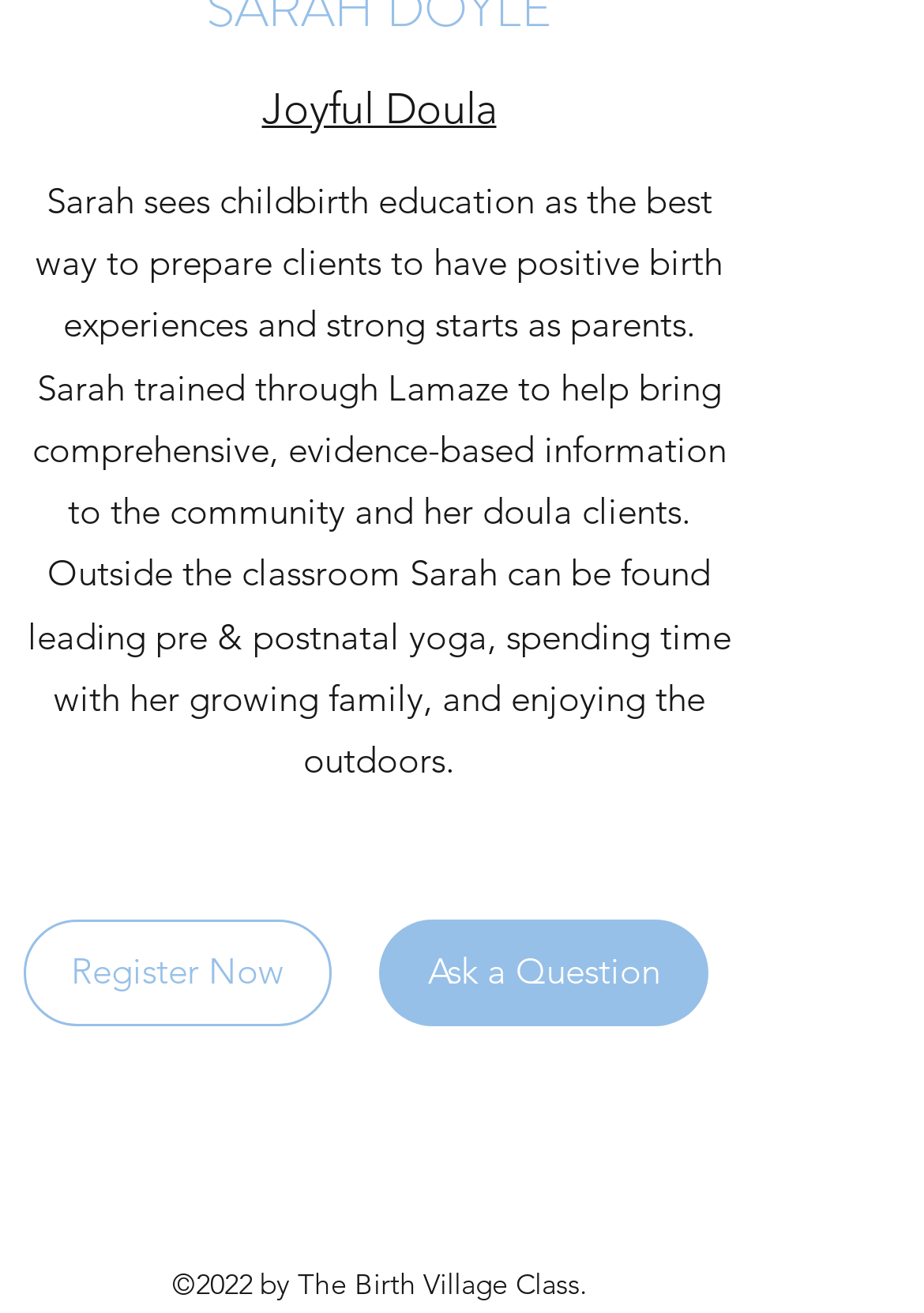From the webpage screenshot, identify the region described by aria-label="Instagram". Provide the bounding box coordinates as (top-left x, top-left y, bottom-right x, bottom-right y), with each value being a floating point number between 0 and 1.

[0.423, 0.884, 0.474, 0.92]